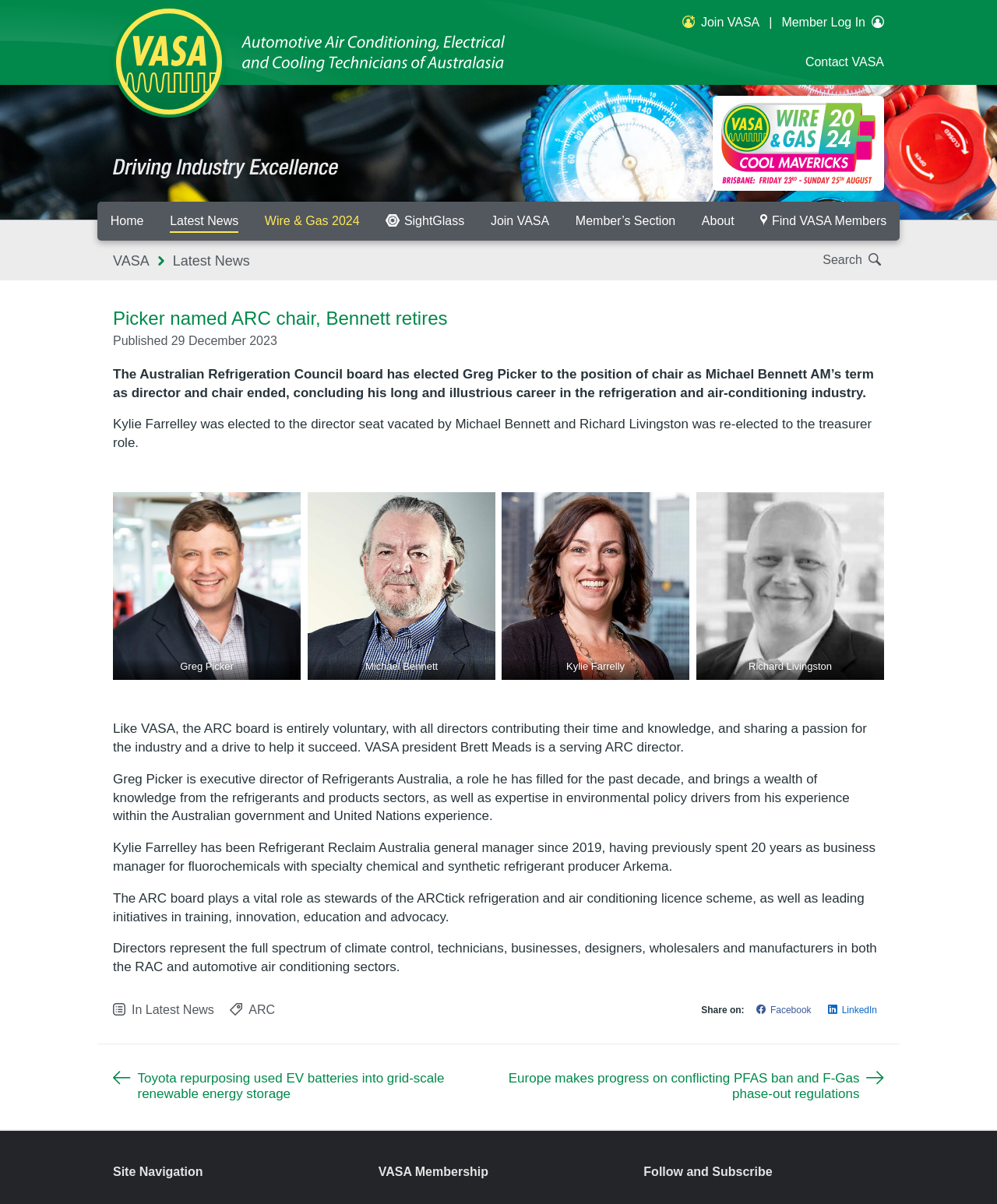What is the name of the new ARC chair?
From the details in the image, answer the question comprehensively.

The answer can be found in the article section of the webpage, where it is stated that 'The Australian Refrigeration Council board has elected Greg Picker to the position of chair...'.